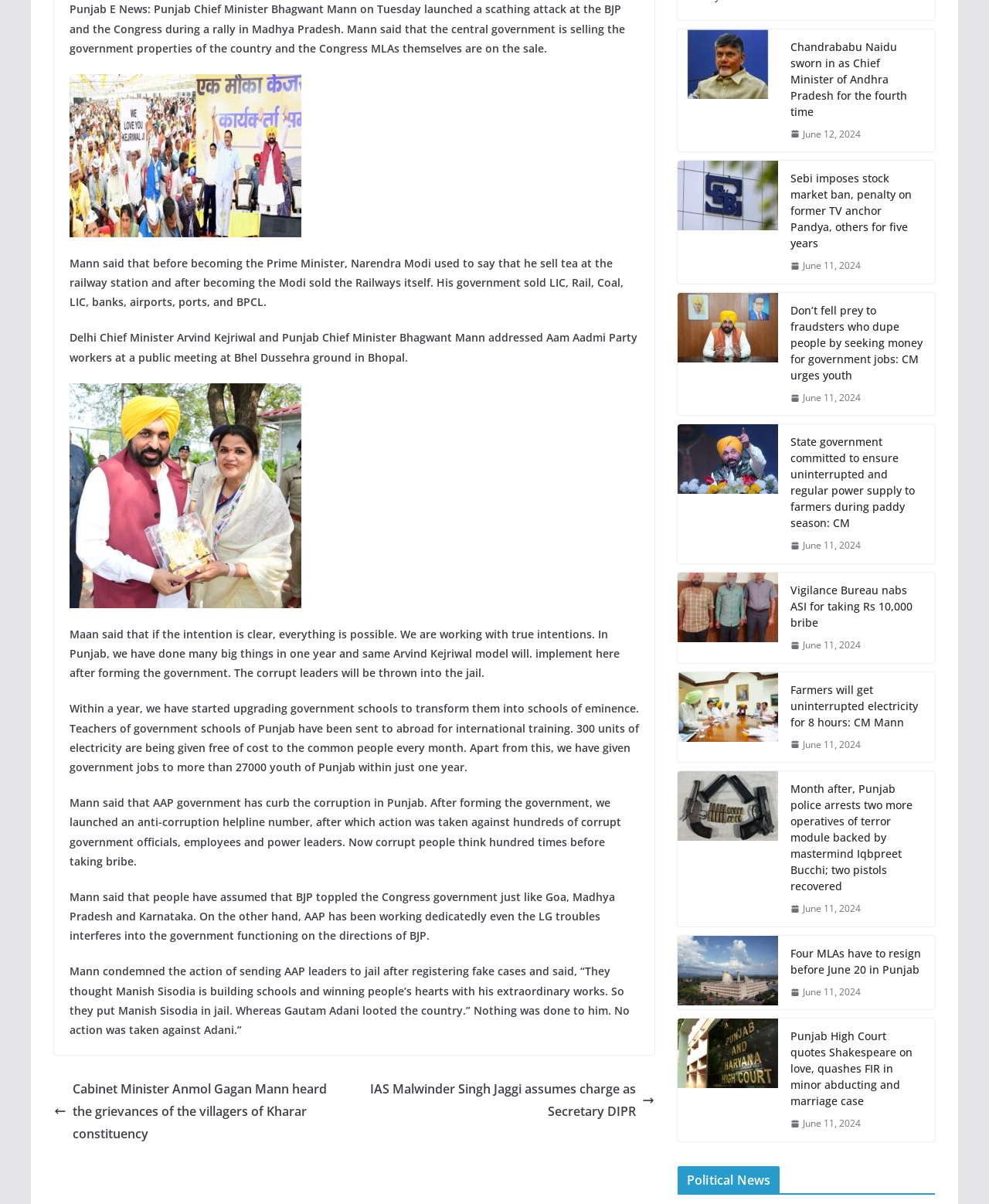Find the bounding box coordinates for the area that should be clicked to accomplish the instruction: "Read news about Sebi imposes stock market ban, penalty on former TV anchor Pandya, others for five years".

[0.799, 0.141, 0.933, 0.209]